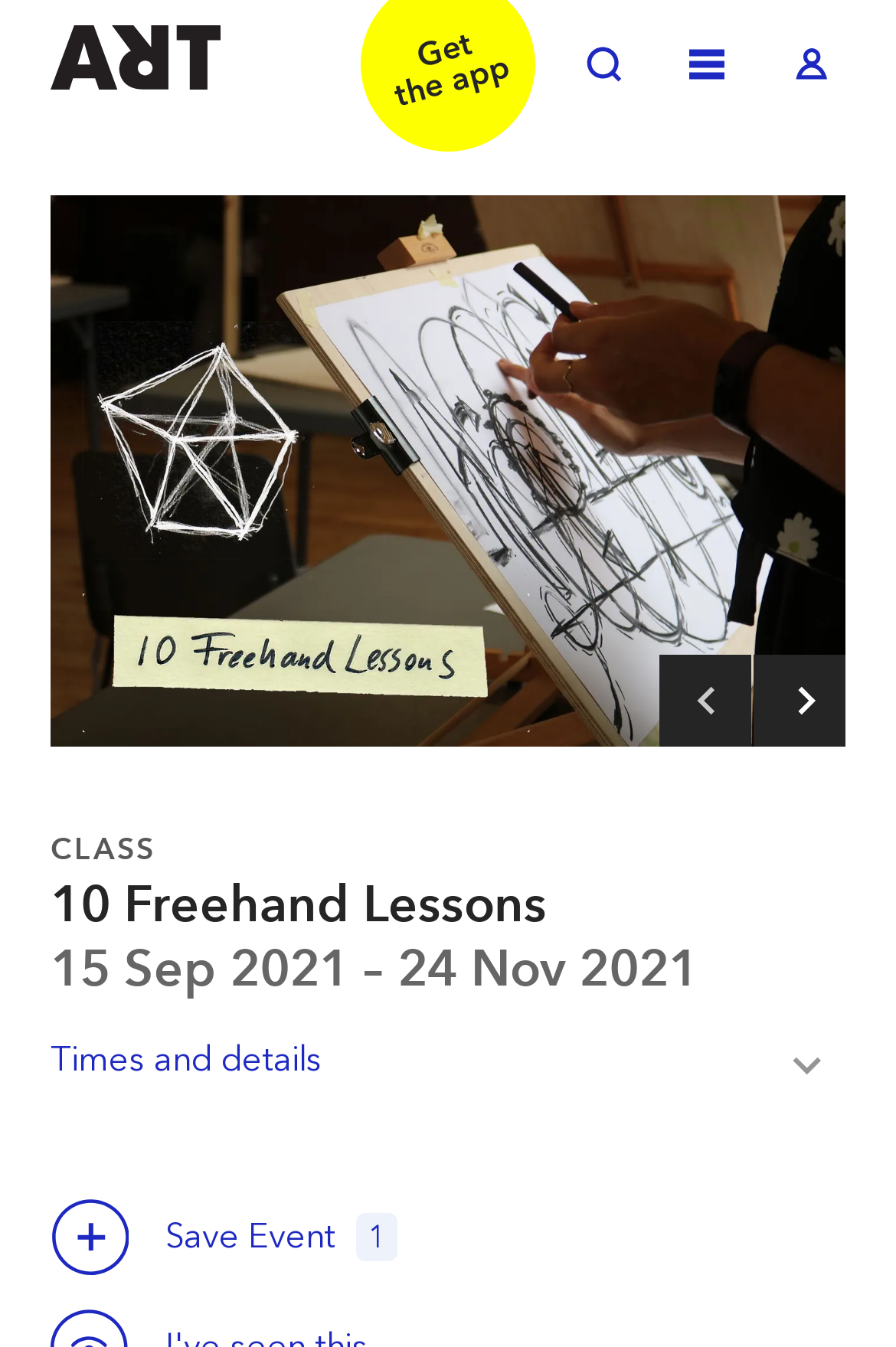Provide the bounding box coordinates of the UI element that matches the description: "Toggle Menu".

[0.751, 0.024, 0.828, 0.075]